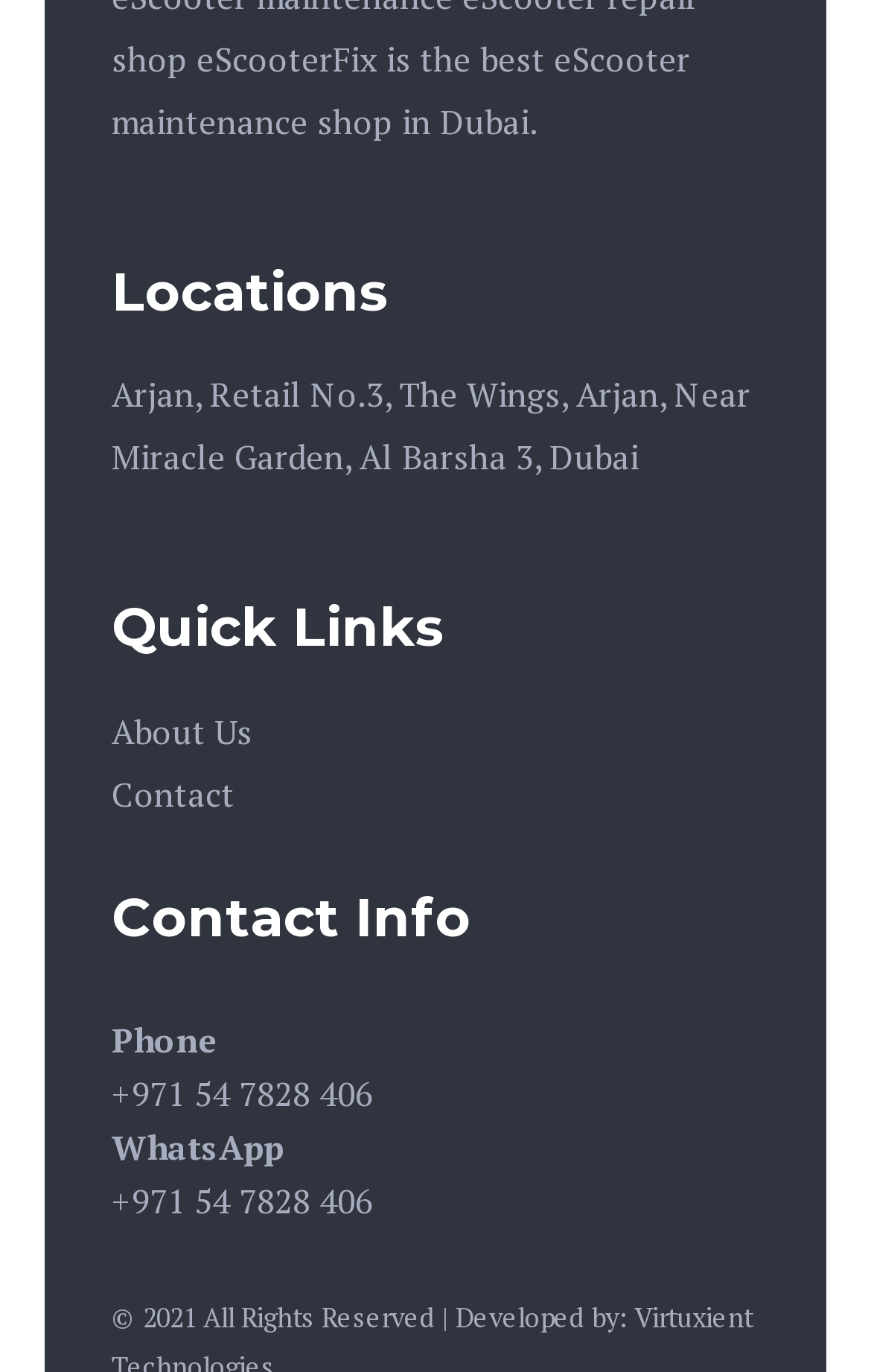What is the location of the retail store?
Based on the image, answer the question in a detailed manner.

The location of the retail store can be found in the 'Locations' section, which is a heading element on the webpage. The corresponding static text element provides the detailed address, which is 'Arjan, Retail No.3, The Wings, Arjan, Near Miracle Garden, Al Barsha 3, Dubai'.